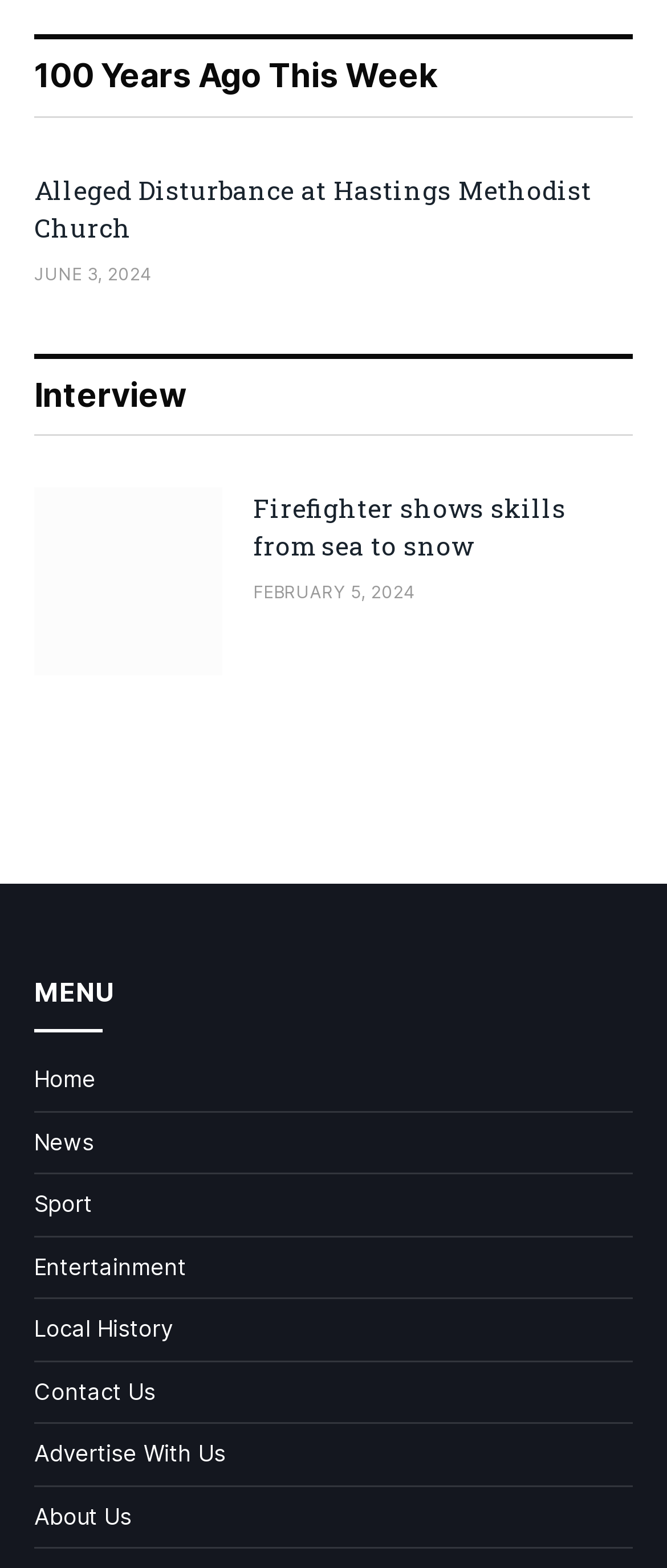Can you specify the bounding box coordinates of the area that needs to be clicked to fulfill the following instruction: "browse Local History section"?

[0.051, 0.839, 0.259, 0.856]